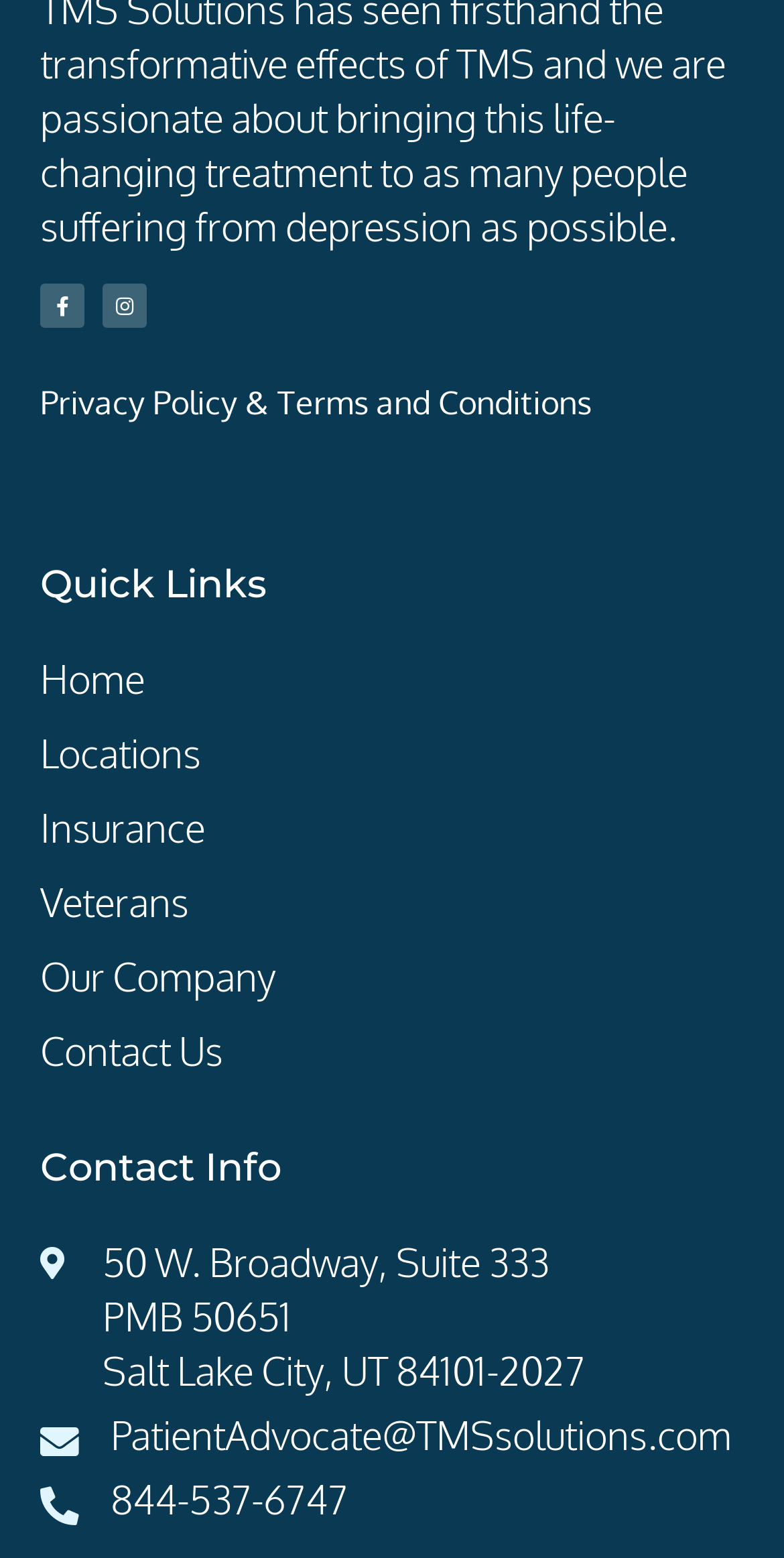Provide a brief response in the form of a single word or phrase:
How many quick links are available?

6